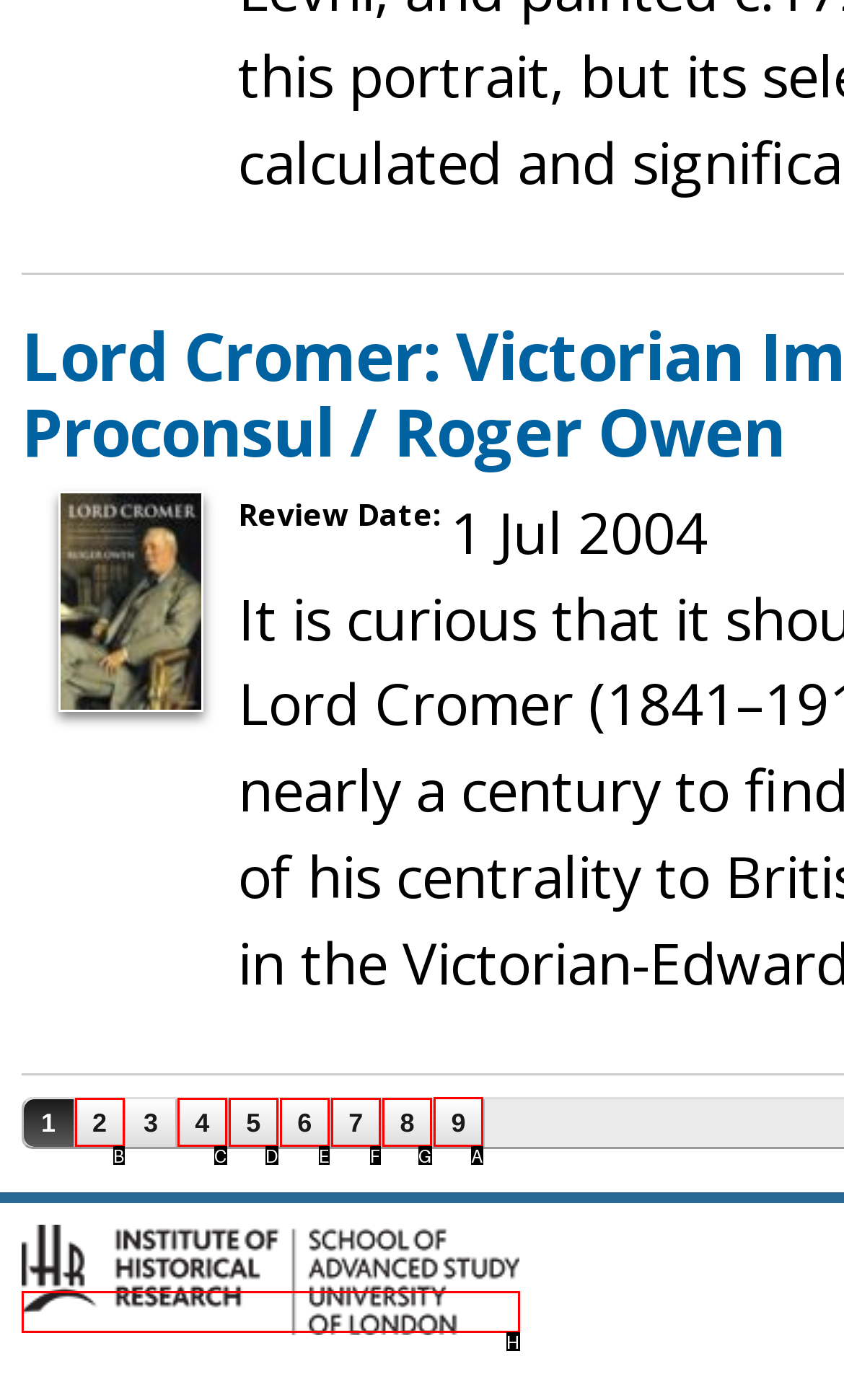Please indicate which HTML element to click in order to fulfill the following task: Click on page 9 Respond with the letter of the chosen option.

A